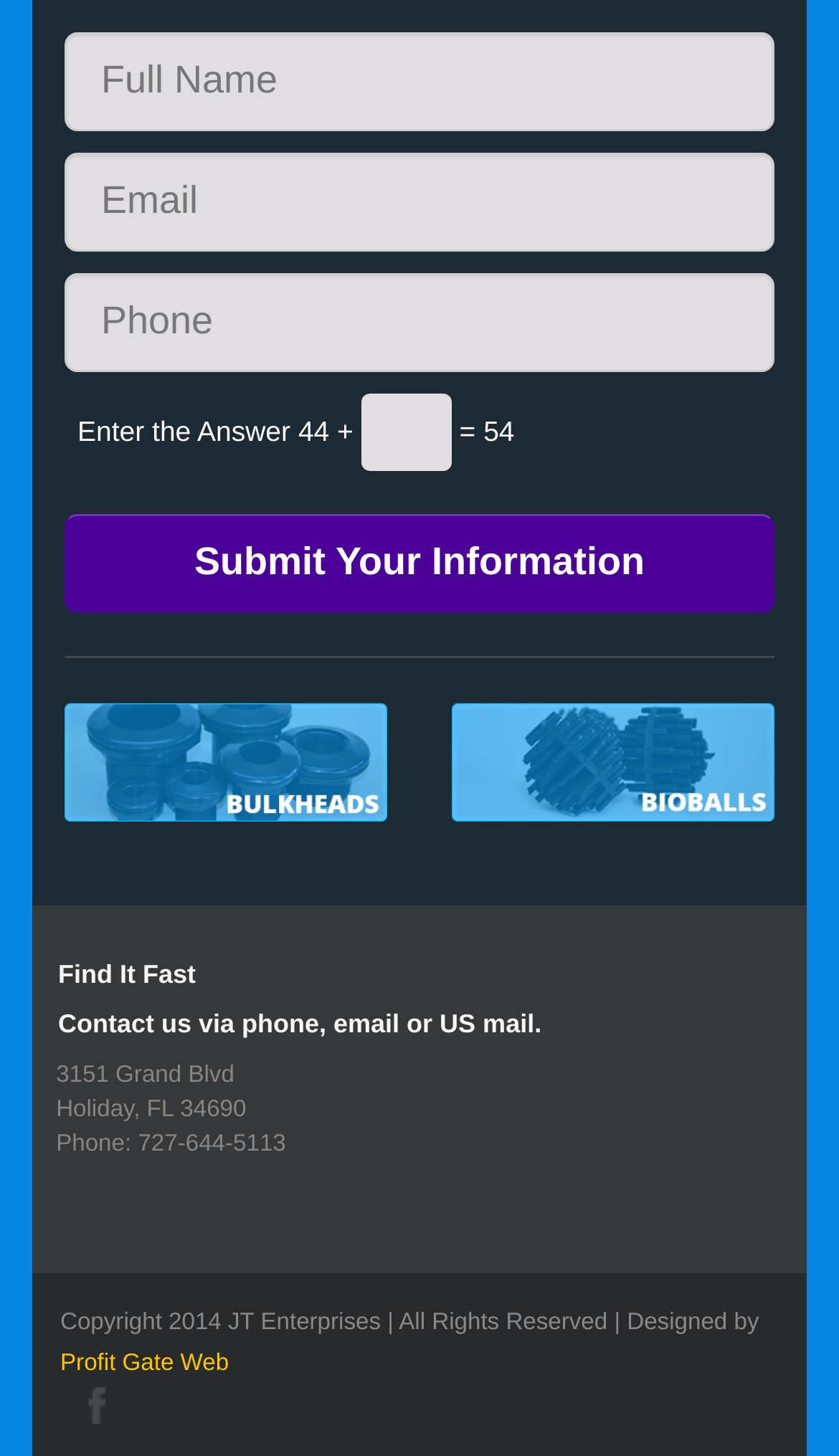Highlight the bounding box coordinates of the element you need to click to perform the following instruction: "Click the image on the right."

[0.538, 0.483, 0.923, 0.564]